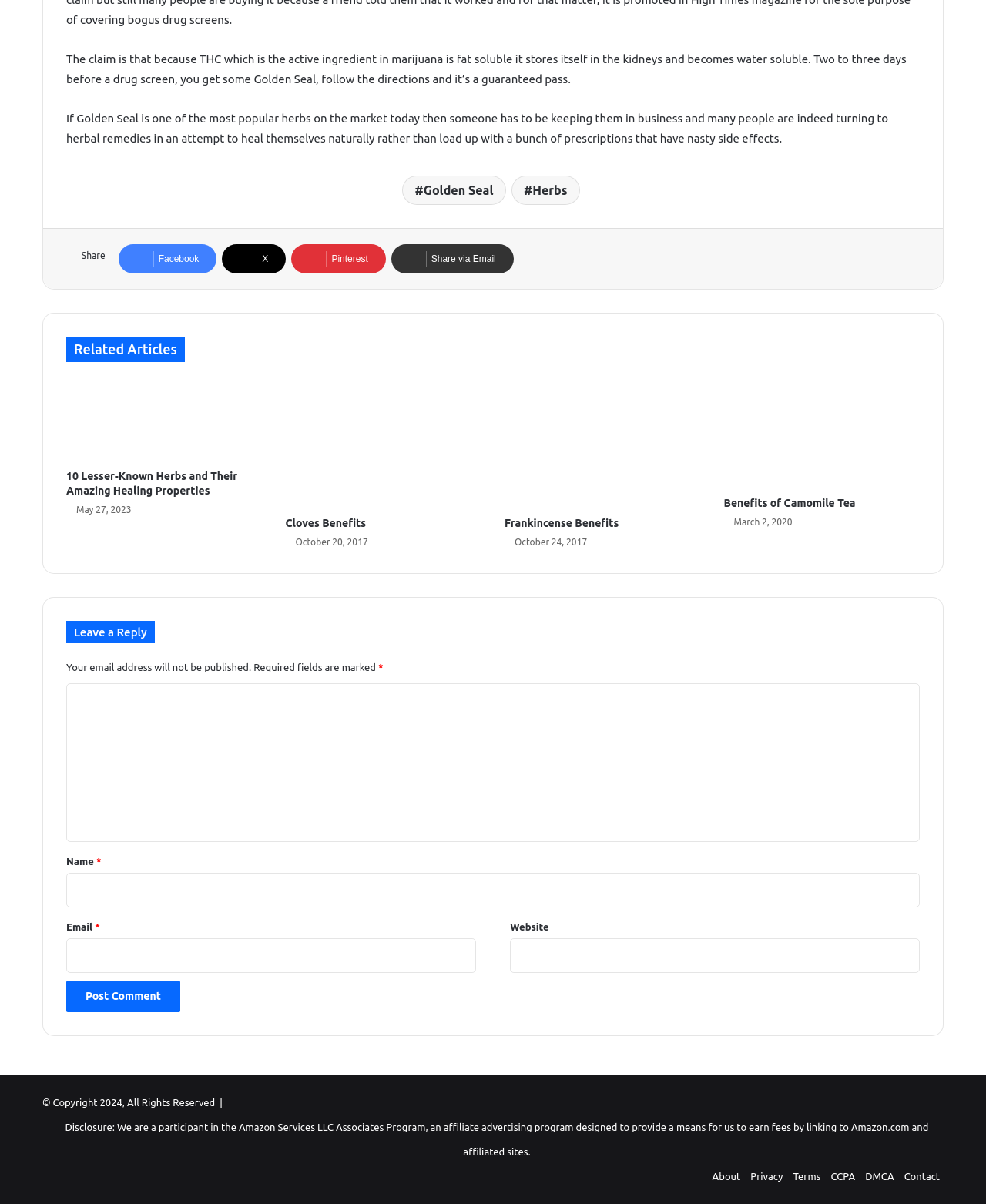How many social media links are present at the bottom of the page?
Using the image, respond with a single word or phrase.

5